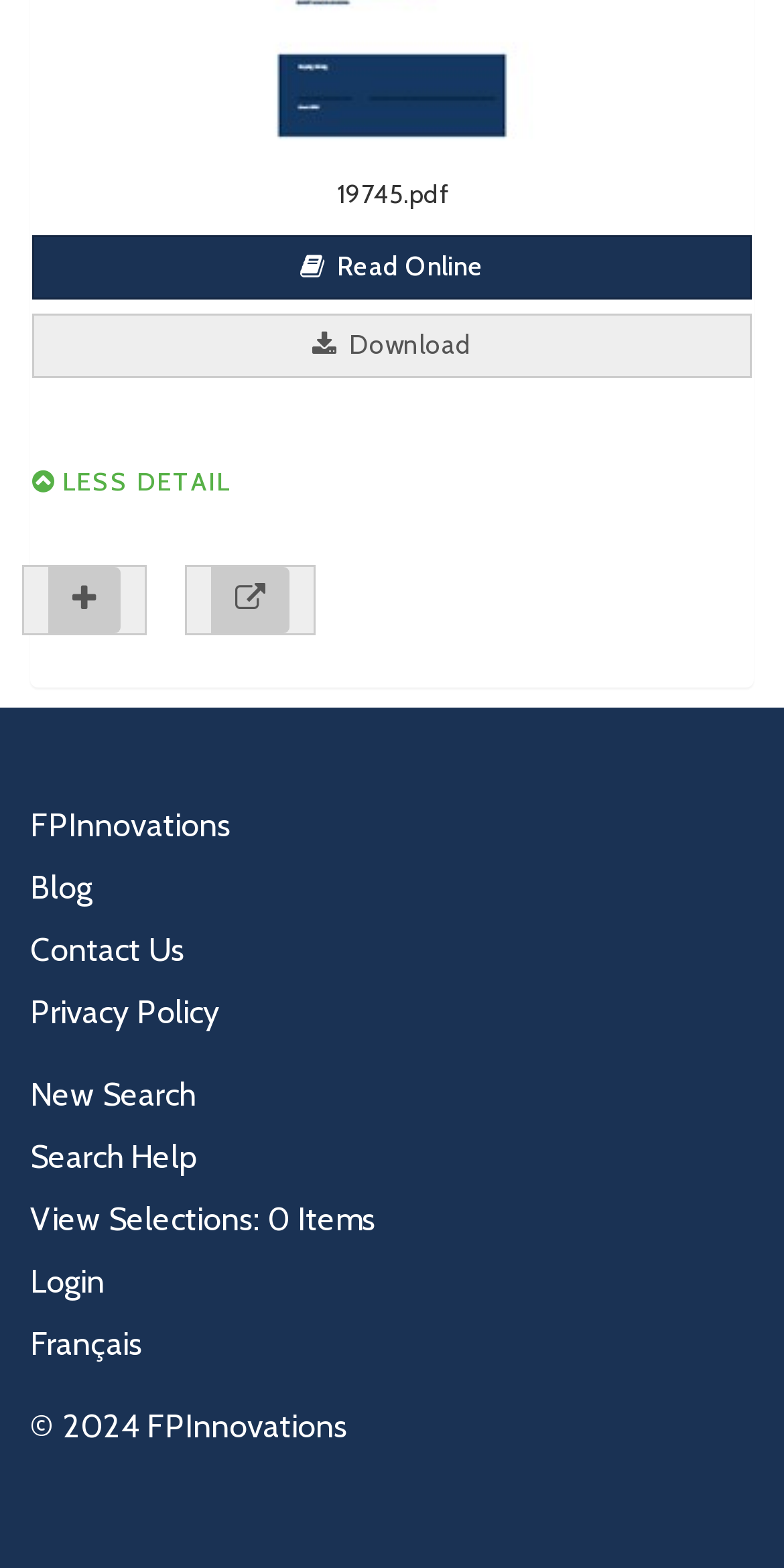Please predict the bounding box coordinates of the element's region where a click is necessary to complete the following instruction: "Read the document online". The coordinates should be represented by four float numbers between 0 and 1, i.e., [left, top, right, bottom].

[0.041, 0.15, 0.959, 0.191]